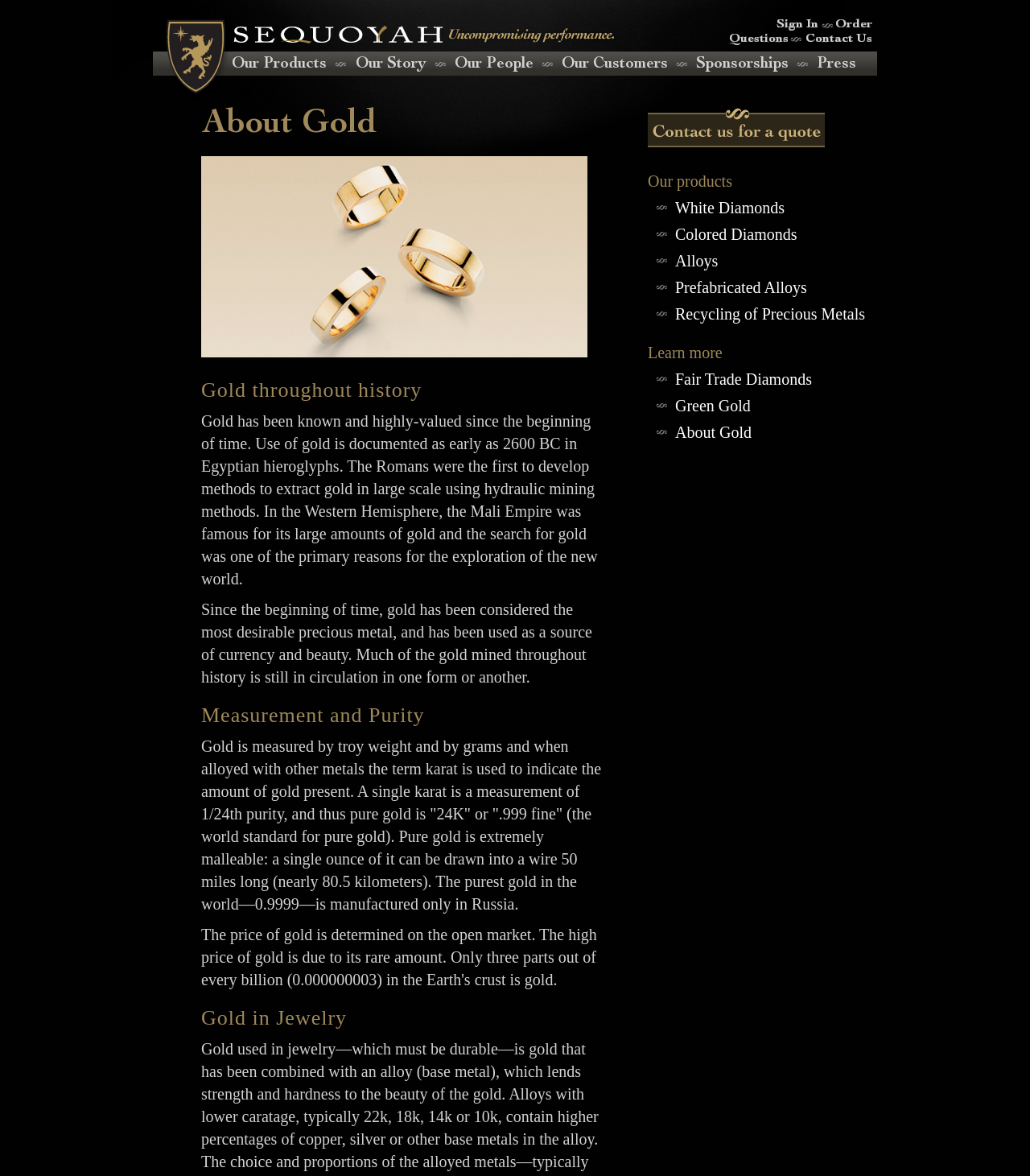Construct a comprehensive caption that outlines the webpage's structure and content.

The webpage is about Sequoyah, and it appears to be a company that deals with gold and precious metals. At the top left corner, there is a logo image, accompanied by a link to "Sequoyah_letters_logo". Next to it, there is a tagline image. 

On the top right corner, there are several links, including "Order", "Sign In", "Contact Us", "Questions", and others. Each of these links has a corresponding image.

Below the top section, there are several main sections. The first section has a heading "About Gold" and features an image related to gold. This section provides a brief history of gold, mentioning its use in ancient Egypt and its value throughout time.

The next section is about "Gold throughout history" and features a heading and an image. This section provides more information about the use of gold, including its extraction methods and its circulation.

The following sections are about "Measurement and Purity" and "Gold in Jewelry". These sections provide information about how gold is measured and its purity, as well as its use in jewelry.

Further down the page, there is a section with a heading "Our products" and features several links to different types of products, including "White Diamonds", "Colored Diamonds", "Alloys", and others. 

Finally, there is a section with a heading "Learn more" and features several links to topics such as "Fair Trade Diamonds", "Green Gold", and "About Gold".